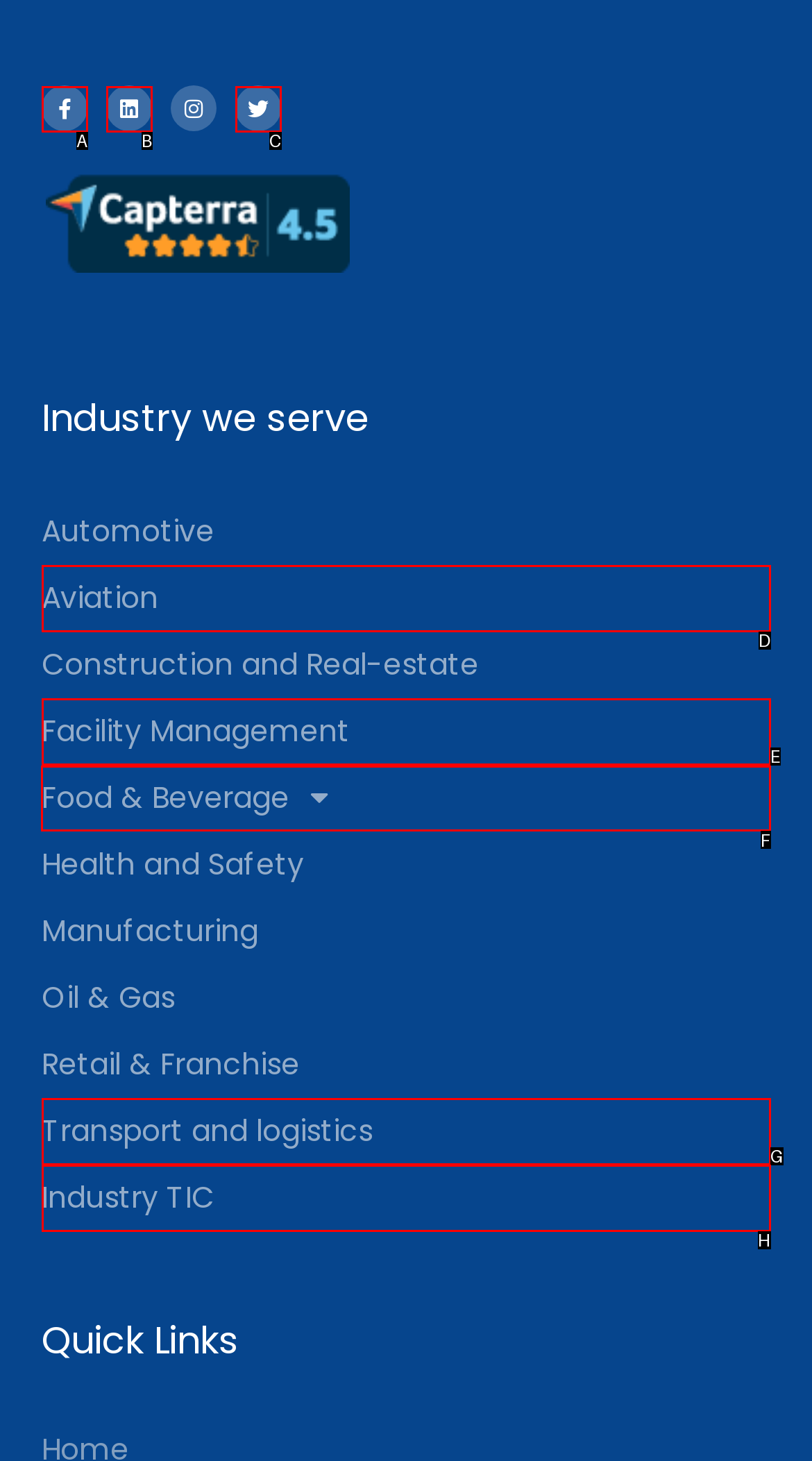Point out the HTML element I should click to achieve the following task: Learn about Food & Beverage Provide the letter of the selected option from the choices.

F